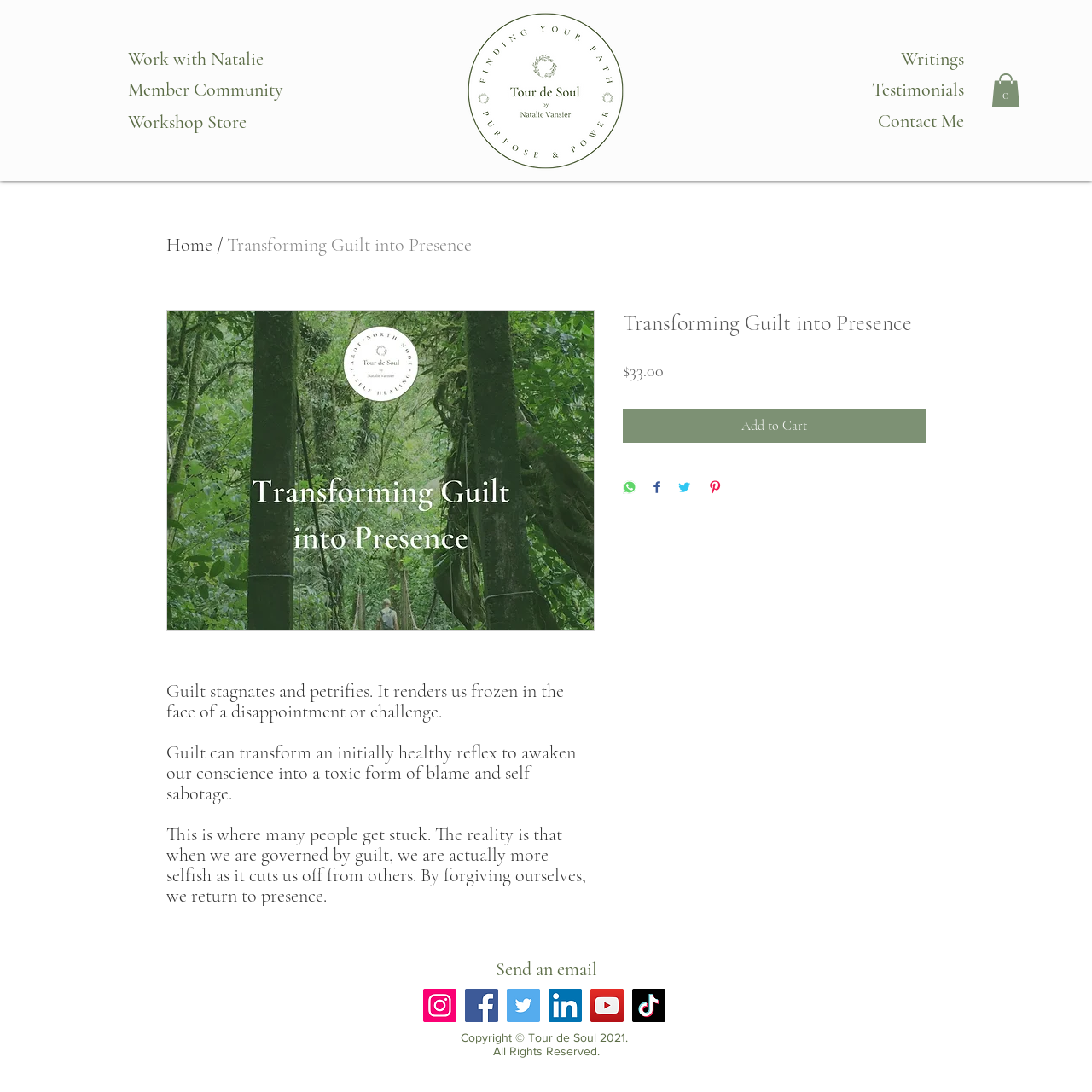Respond to the question below with a concise word or phrase:
What is the copyright year?

2021